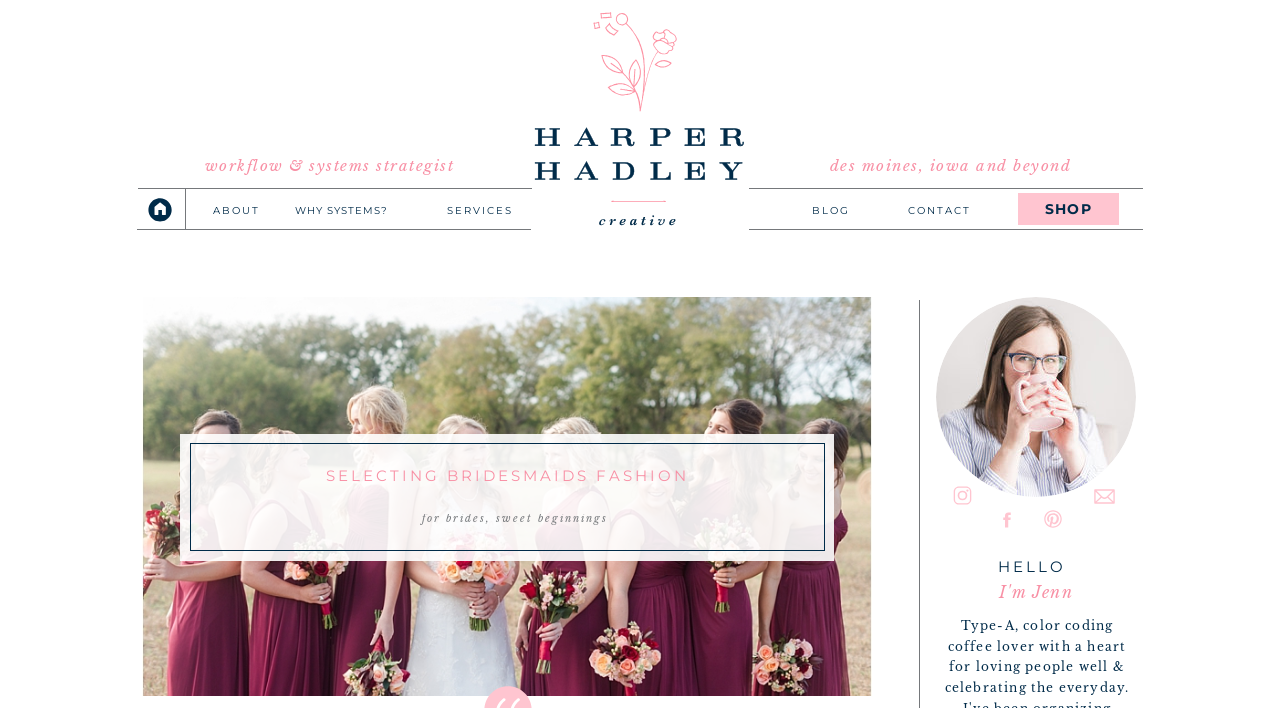Based on the element description, predict the bounding box coordinates (top-left x, top-left y, bottom-right x, bottom-right y) for the UI element in the screenshot: For Brides

[0.329, 0.723, 0.379, 0.742]